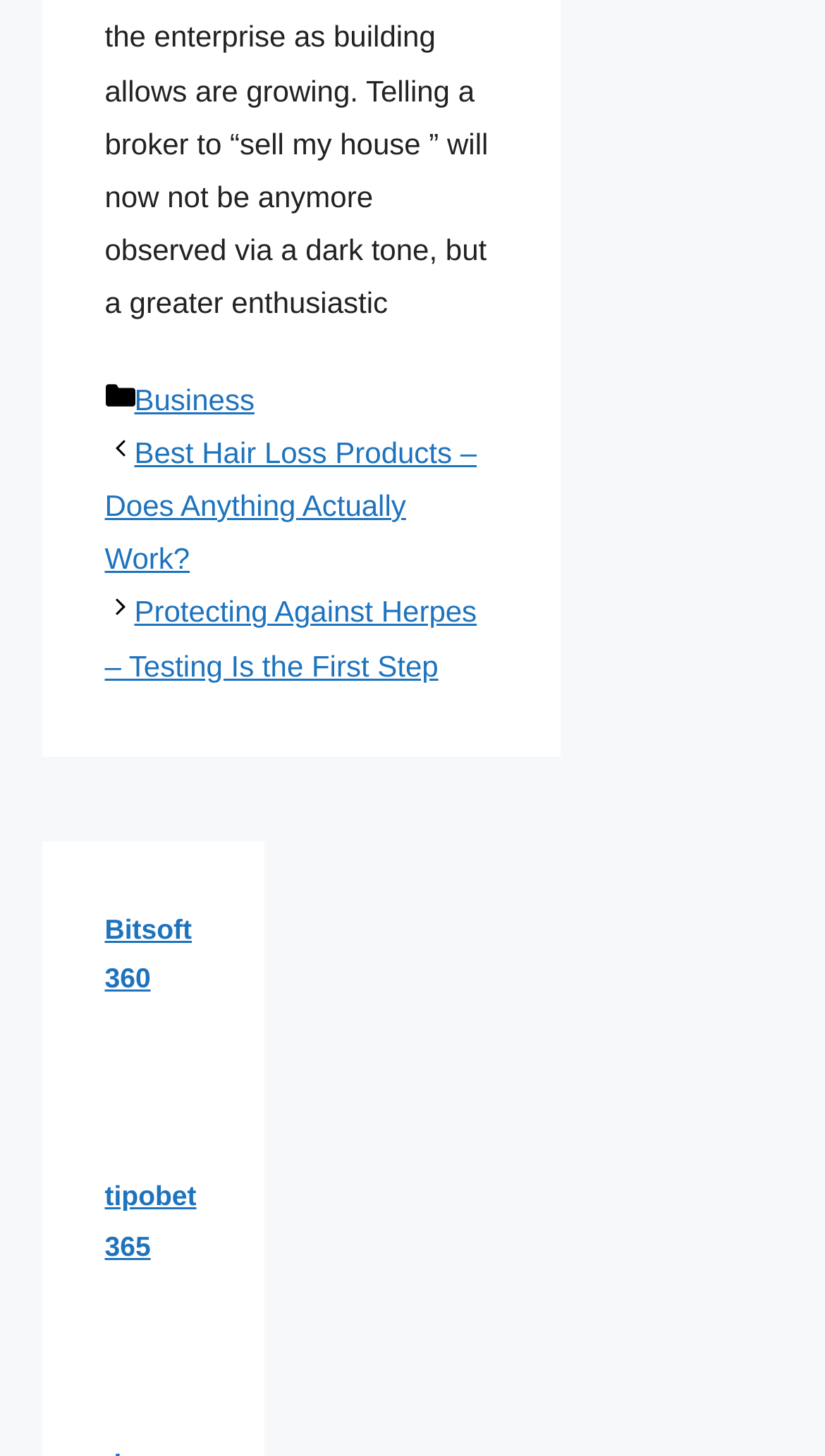Use a single word or phrase to answer the question:
What is the text of the second link in the 'Posts' navigation?

Protecting Against Herpes – Testing Is the First Step